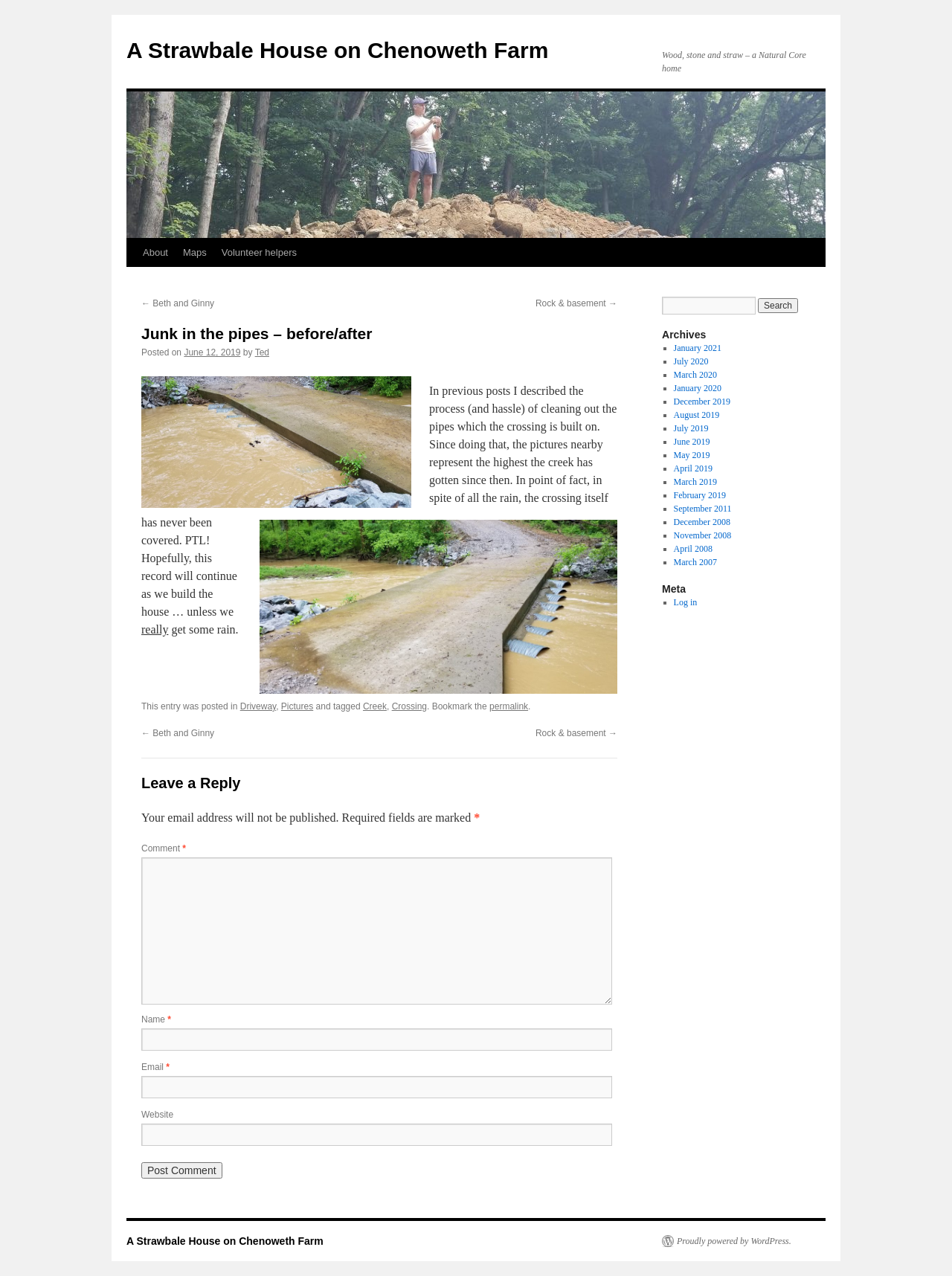Locate and extract the text of the main heading on the webpage.

Junk in the pipes – before/after